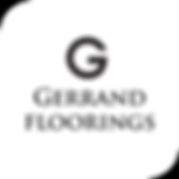Refer to the image and offer a detailed explanation in response to the question: Where is the logo likely to appear?

The logo likely plays a crucial role in the company's branding, and therefore it is likely to appear on various marketing materials, including the company's website and promotional content.